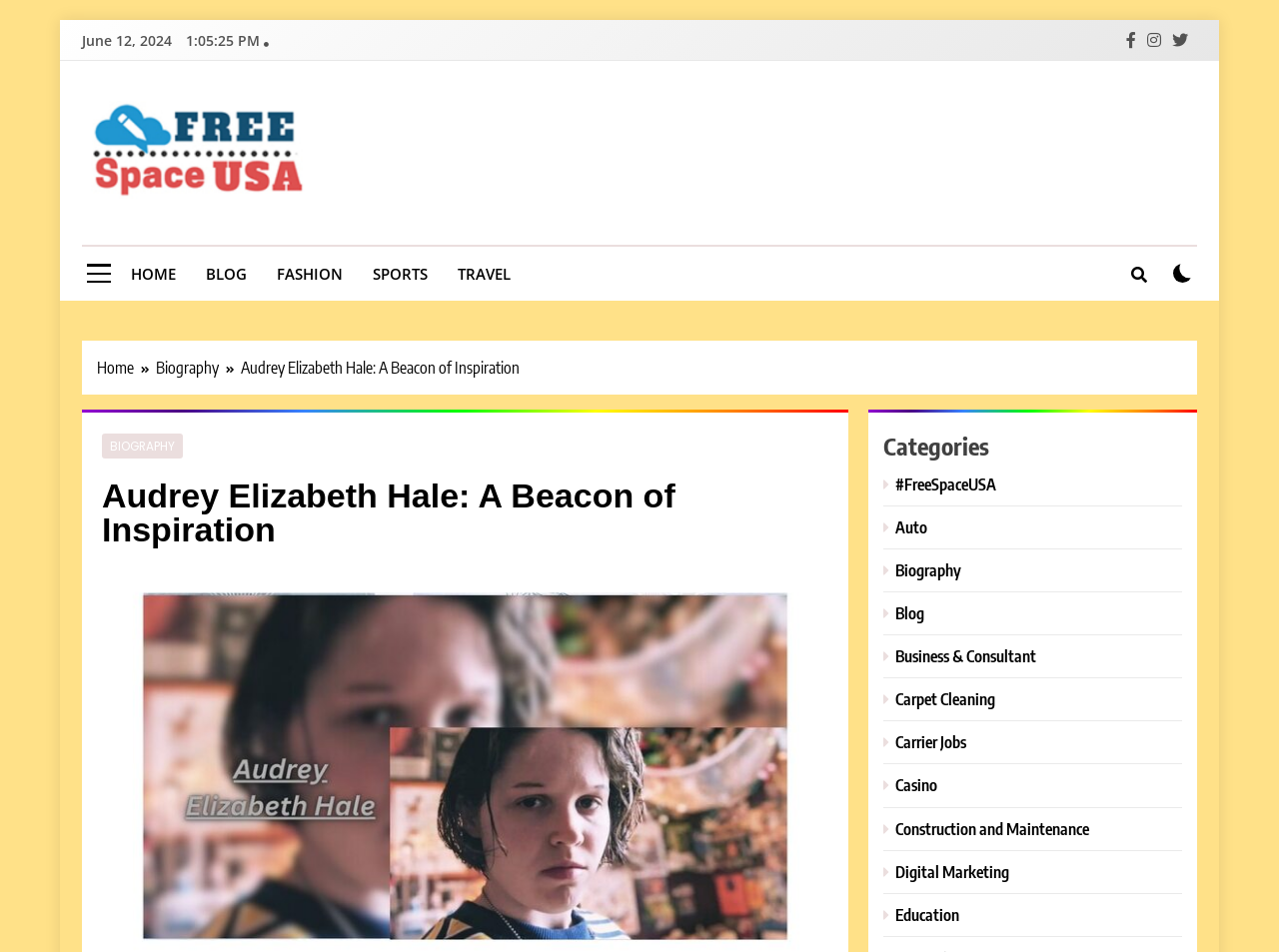Could you find the bounding box coordinates of the clickable area to complete this instruction: "Click on the 'SPORTS' link"?

[0.28, 0.259, 0.346, 0.316]